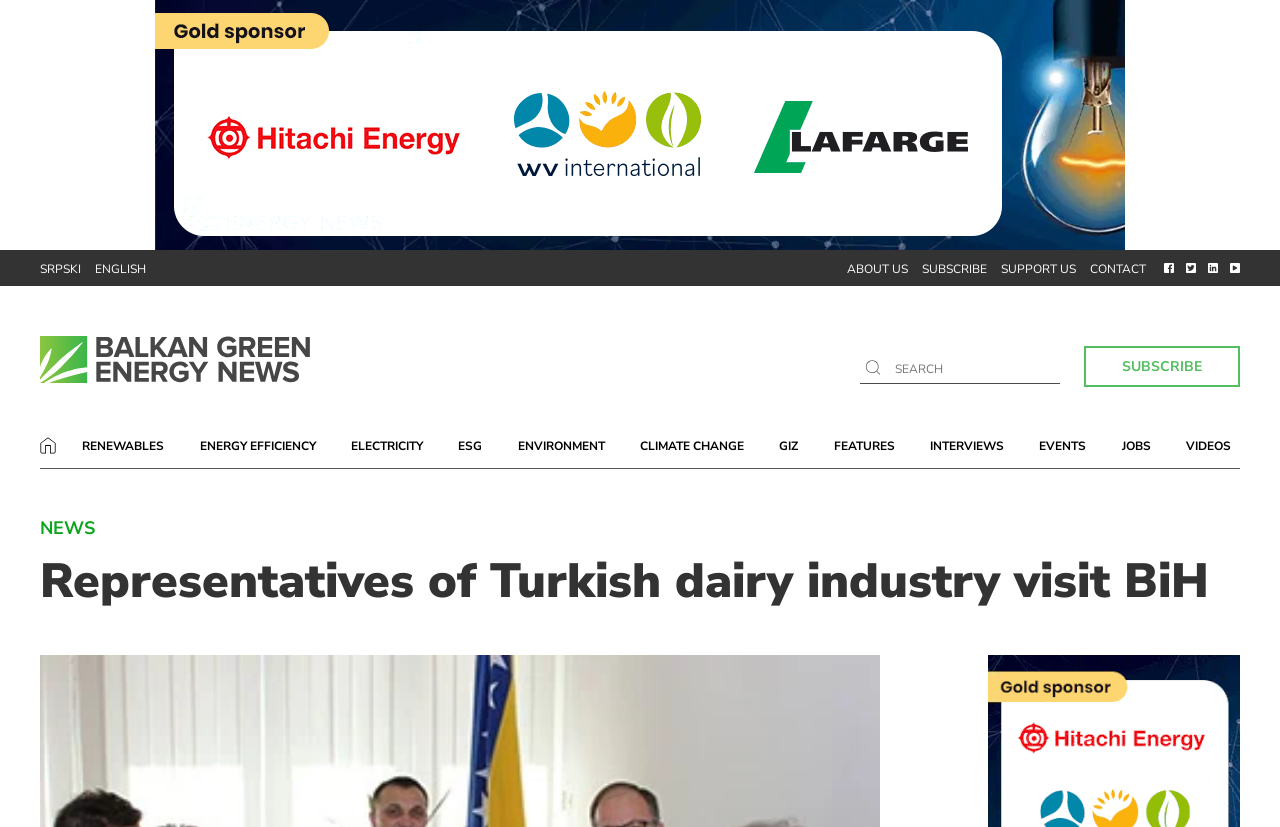Identify the bounding box coordinates of the area that should be clicked in order to complete the given instruction: "Subscribe to the newsletter". The bounding box coordinates should be four float numbers between 0 and 1, i.e., [left, top, right, bottom].

[0.847, 0.429, 0.969, 0.456]